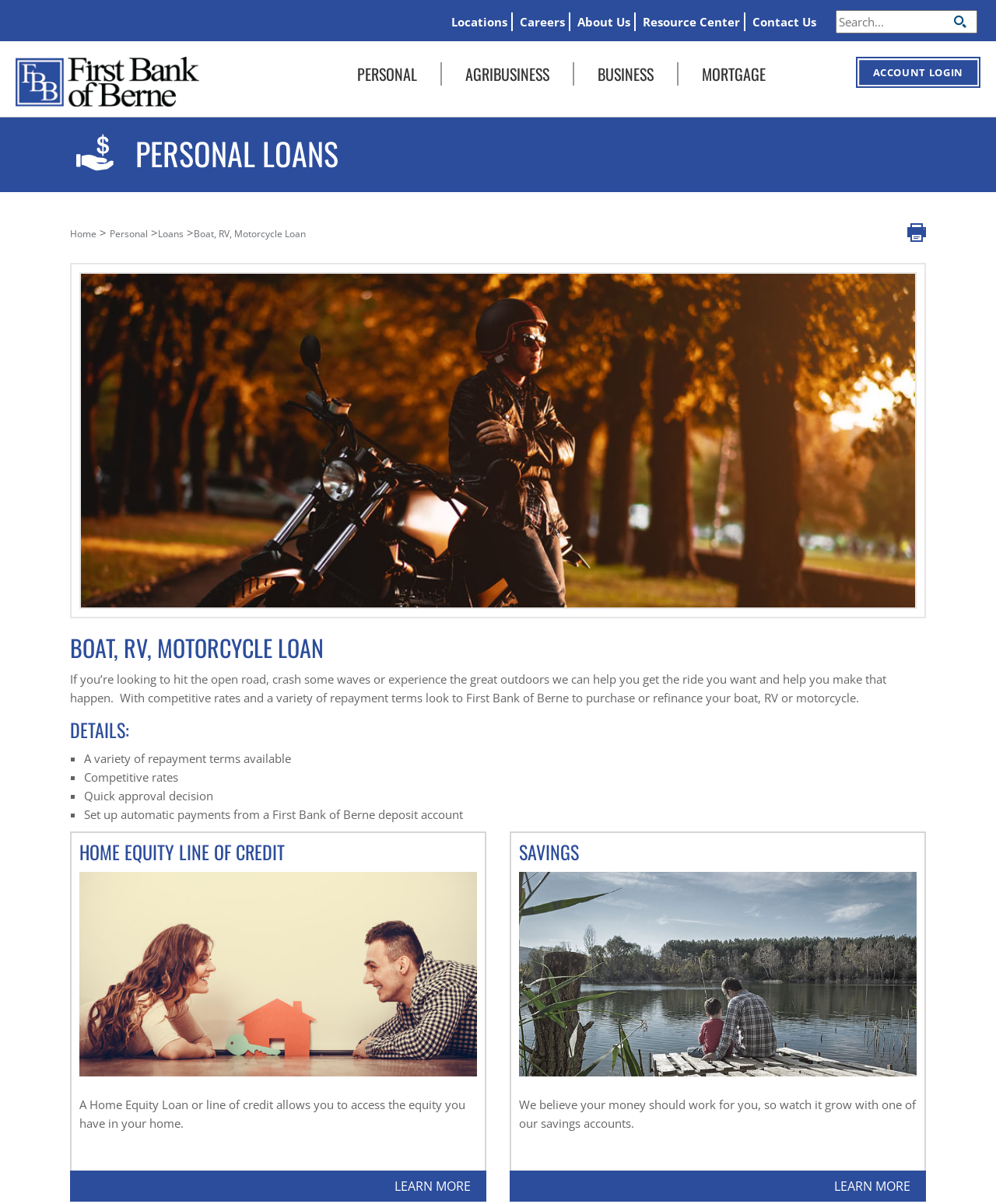Please identify the bounding box coordinates for the region that you need to click to follow this instruction: "Login to account".

[0.876, 0.054, 0.967, 0.066]